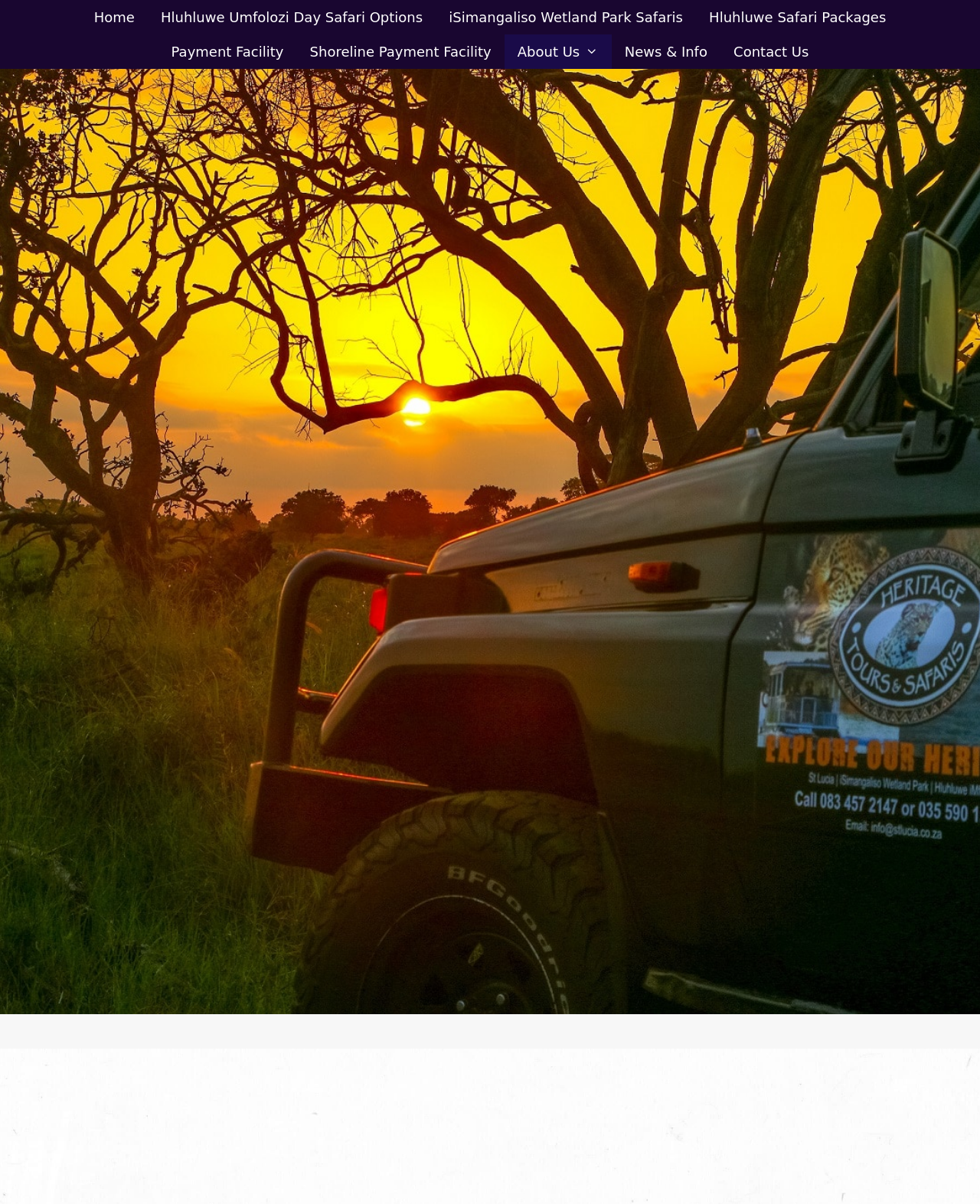Please find the bounding box coordinates for the clickable element needed to perform this instruction: "contact us".

[0.735, 0.029, 0.839, 0.057]